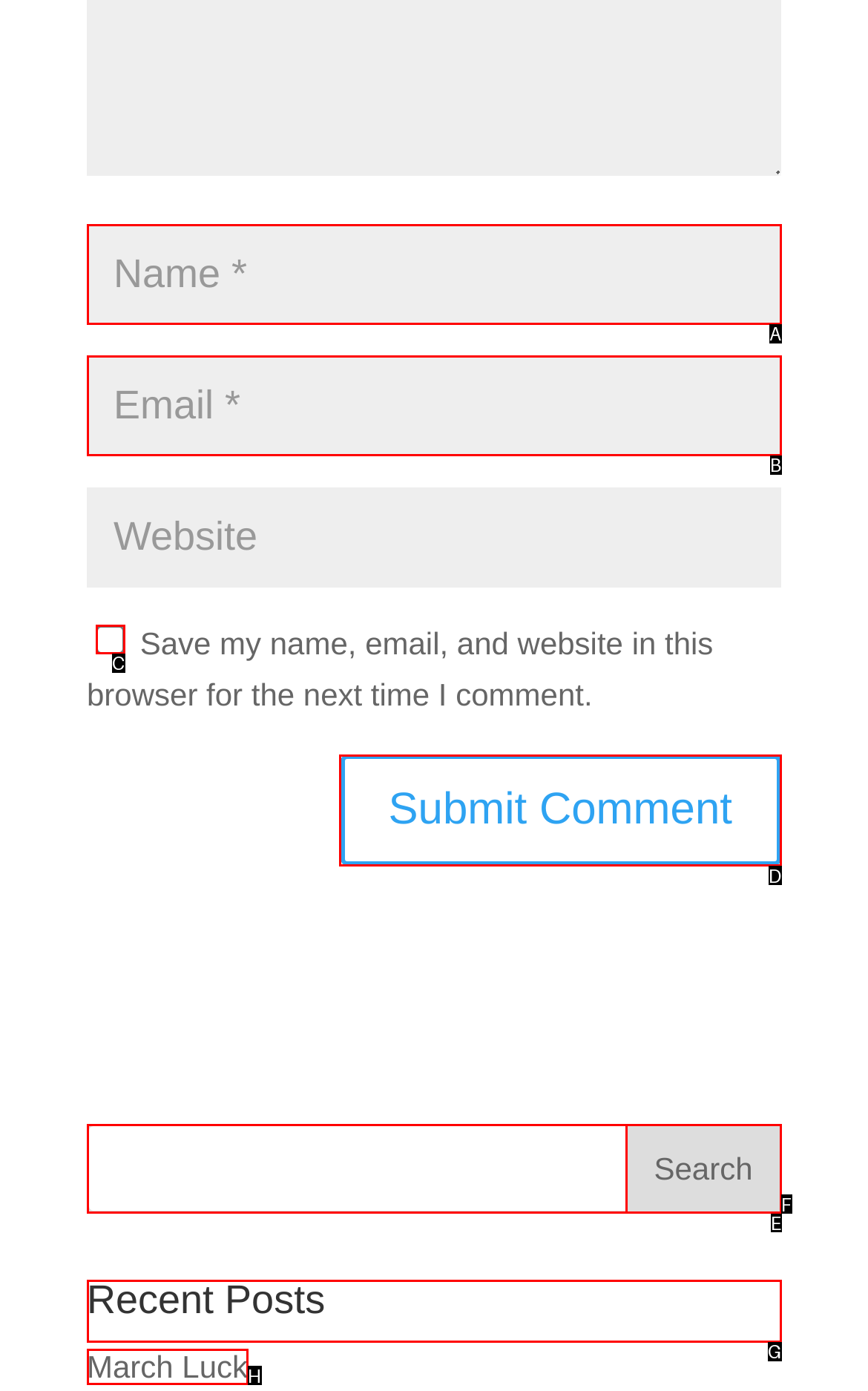Tell me which letter corresponds to the UI element that will allow you to Read recent posts. Answer with the letter directly.

G